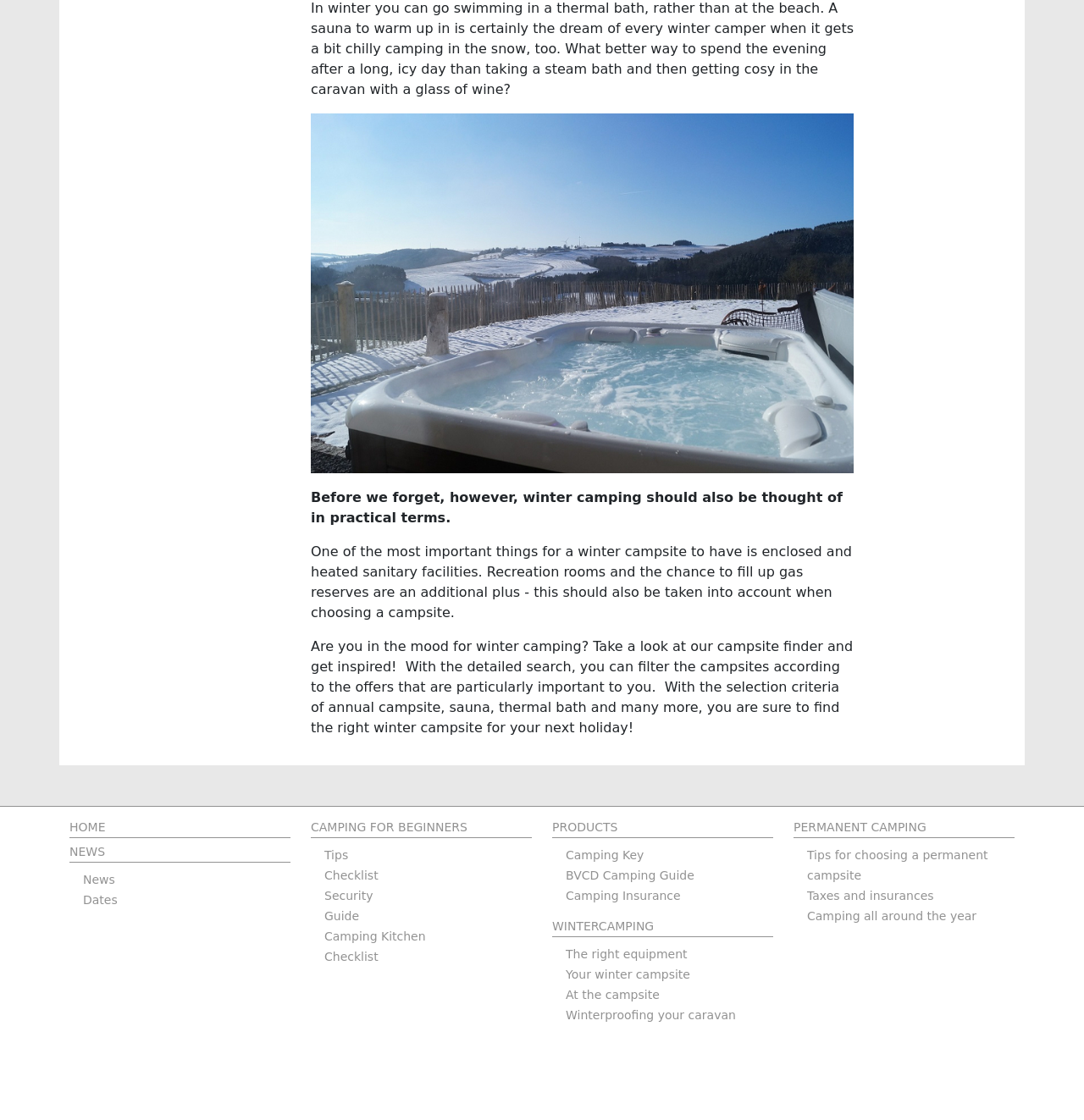Give a one-word or one-phrase response to the question: 
What is the main topic of this webpage?

Winter camping